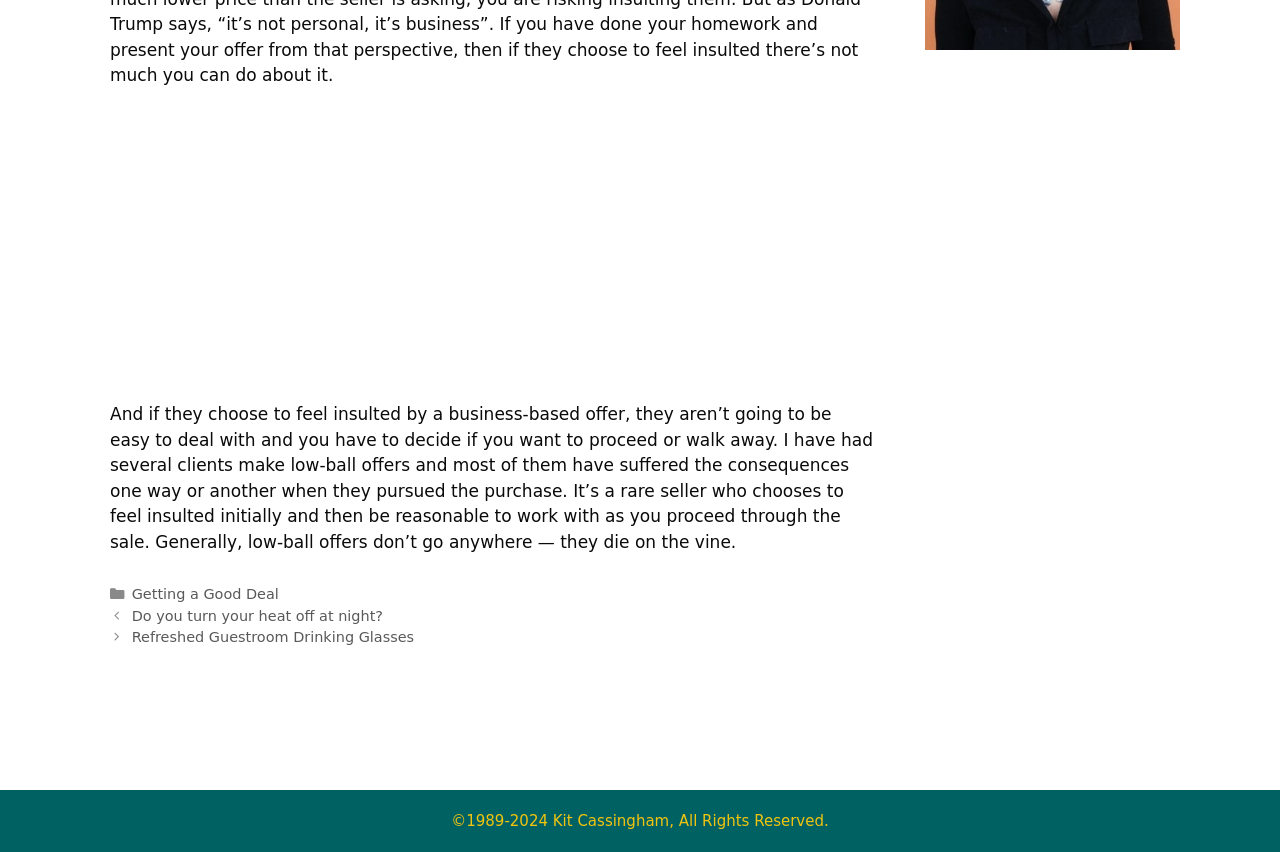Please determine the bounding box coordinates for the element with the description: "aria-label="Advertisement" name="aswift_0" title="Advertisement"".

[0.086, 0.134, 0.684, 0.463]